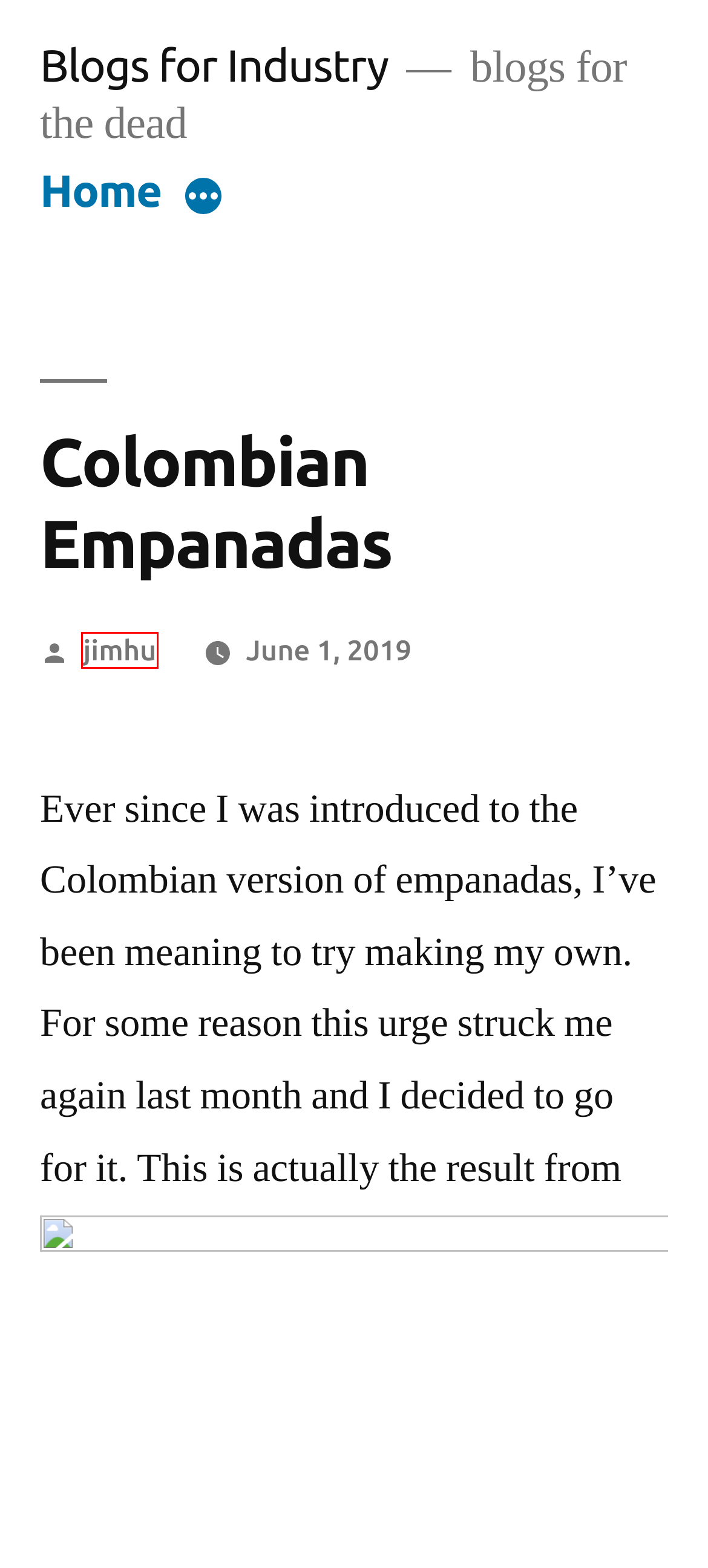Analyze the given webpage screenshot and identify the UI element within the red bounding box. Select the webpage description that best matches what you expect the new webpage to look like after clicking the element. Here are the candidates:
A. November 2013 – Blogs for Industry
B. jimhu – Blogs for Industry
C. Blogs for Industry – blogs for the dead
D. November 2015 – Blogs for Industry
E. science – Blogs for Industry
F. computer stuff – Blogs for Industry
G. Claus Wilke is writing a book on Data Visualization – Blogs for Industry
H. May 2017 – Blogs for Industry

B